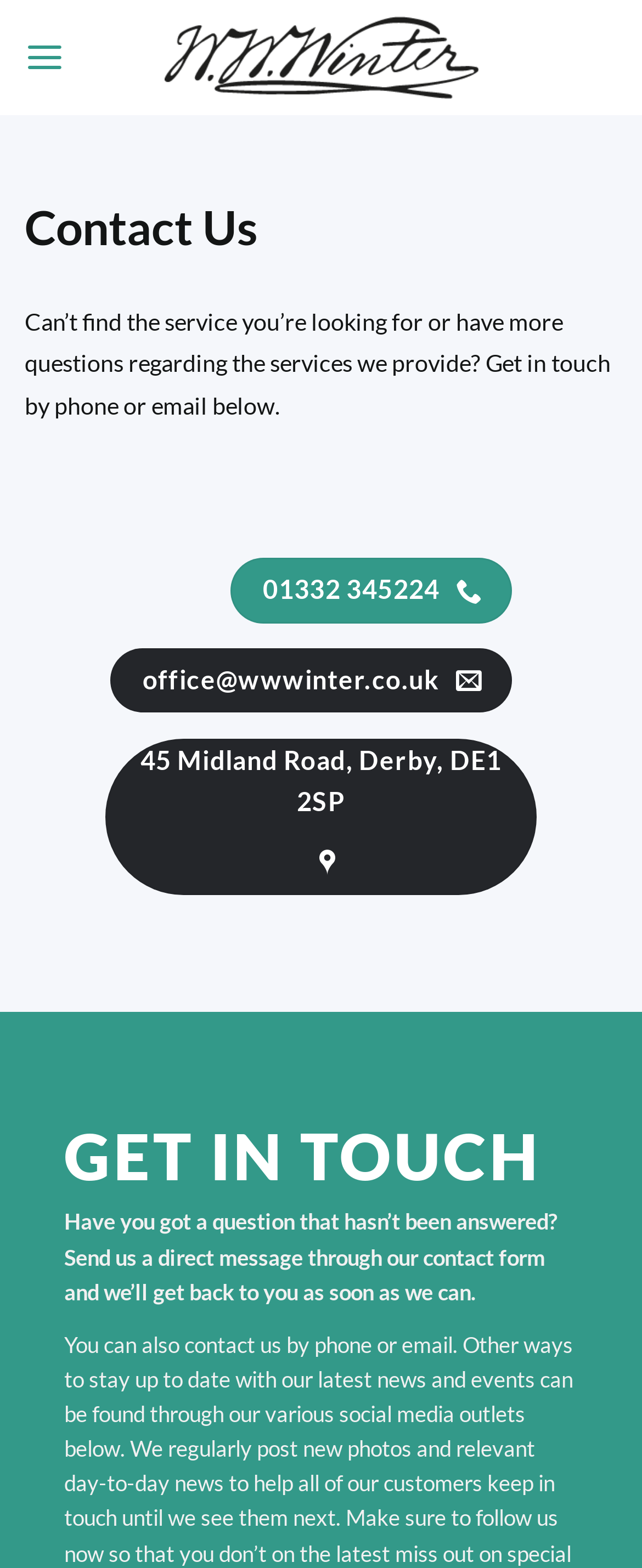What is the phone number to contact?
Using the information presented in the image, please offer a detailed response to the question.

I found the phone number by looking at the link element with the text '01332 345224' which is located at the coordinates [0.359, 0.356, 0.797, 0.397]. This element is a child of the 'Menu' link element and is likely a contact information section.